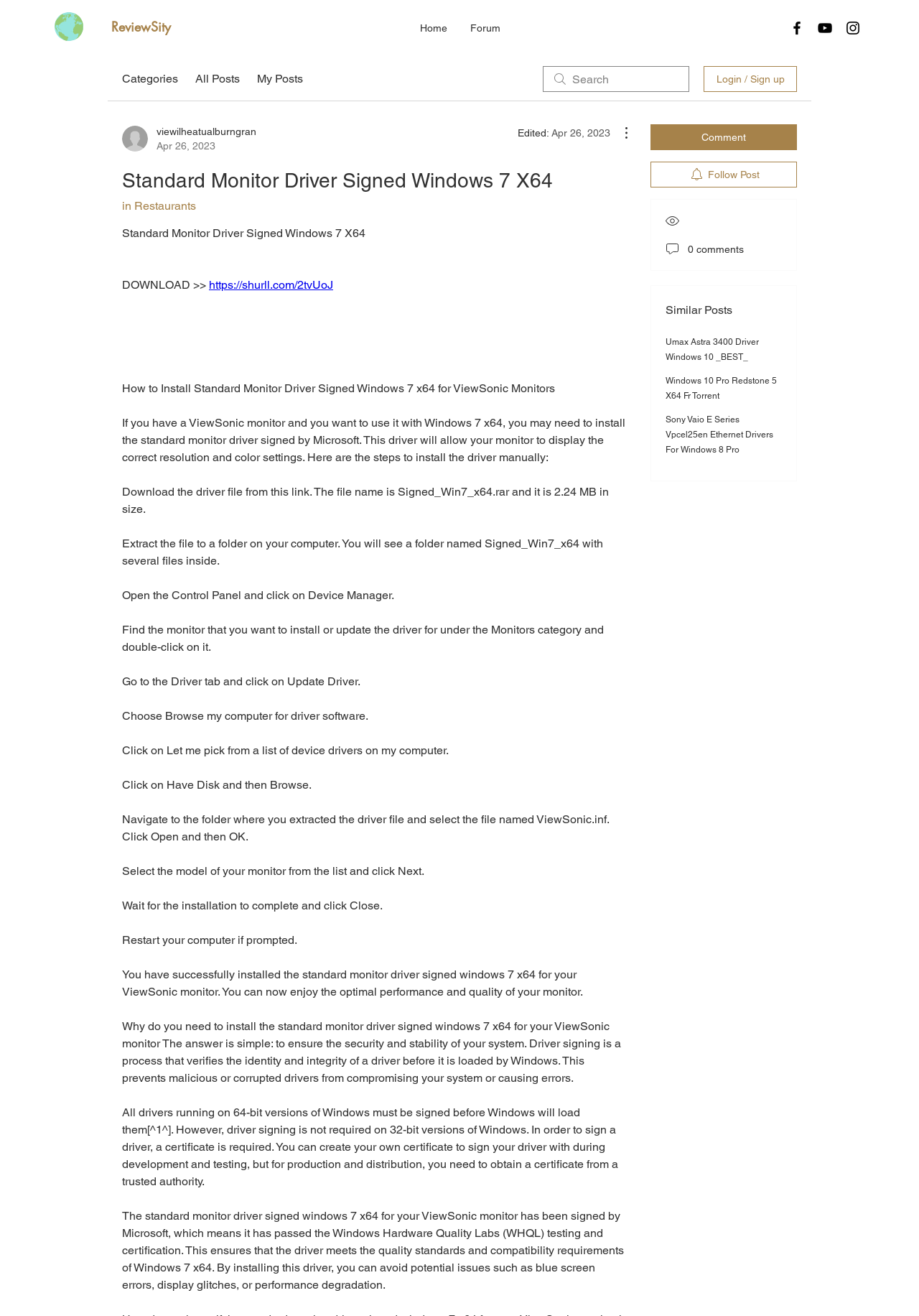What is the next step after extracting the driver file?
With the help of the image, please provide a detailed response to the question.

After extracting the driver file, the next step is to open the Control Panel and click on Device Manager to find the monitor that you want to install or update the driver for under the Monitors category and double-click on it.